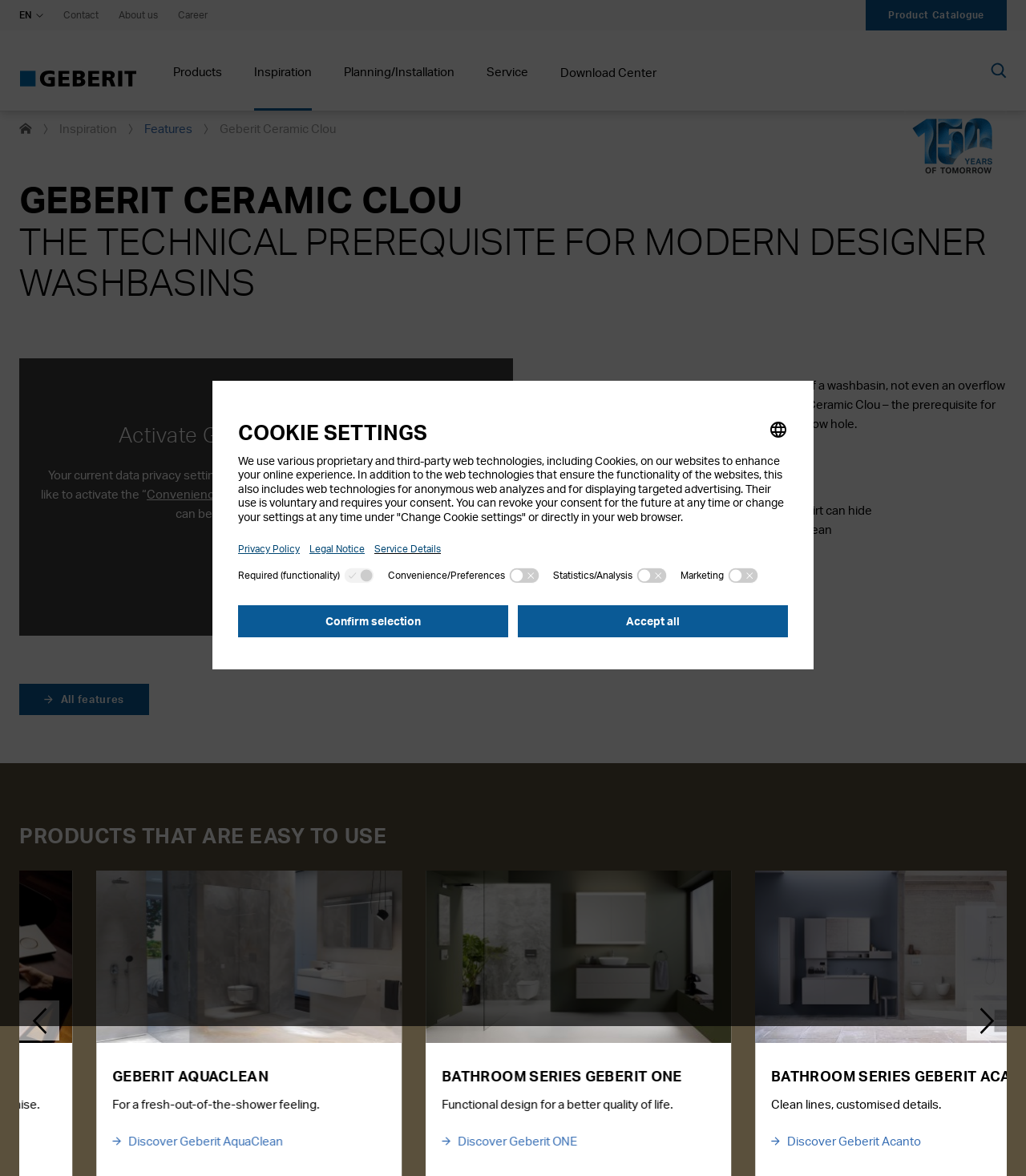Could you specify the bounding box coordinates for the clickable section to complete the following instruction: "Discover Geberit AquaClean"?

[0.03, 0.74, 0.328, 1.0]